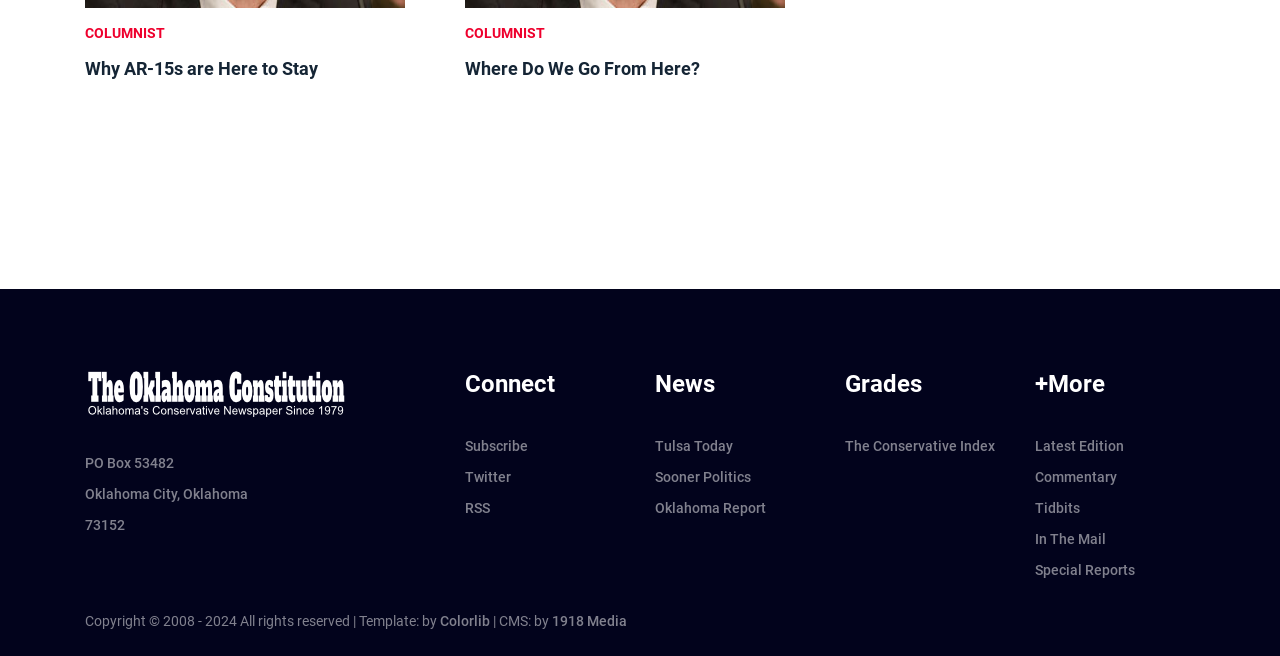Where is the office of the organization located?
From the screenshot, provide a brief answer in one word or phrase.

Oklahoma City, Oklahoma